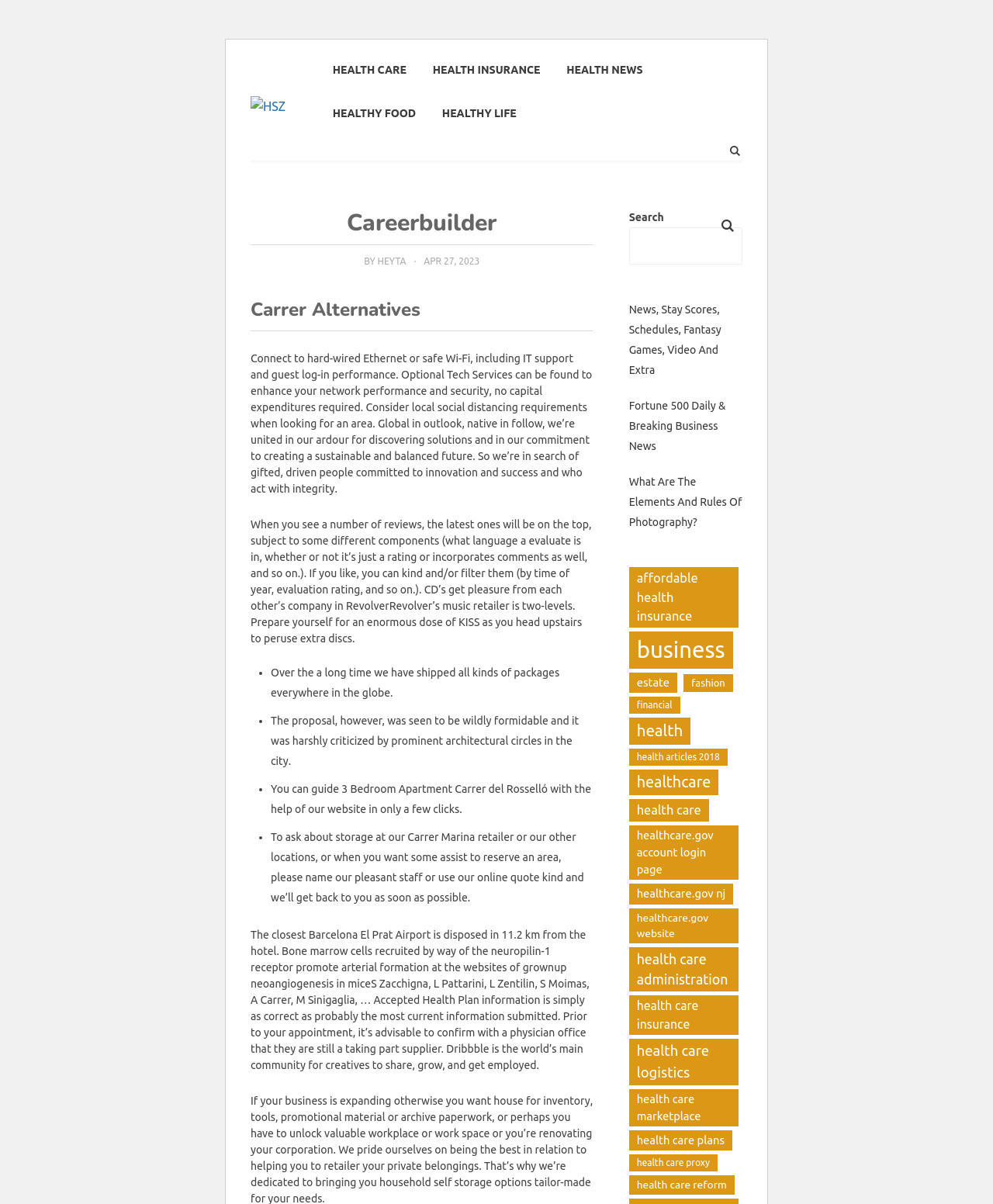Using the information in the image, give a comprehensive answer to the question: 
What is the topic of the text that starts with 'Bone marrow cells recruited...'?

I analyzed the text that starts with 'Bone marrow cells recruited...' and found that it appears to be discussing a health-related research topic, specifically about bone marrow cells and their role in arterial formation.